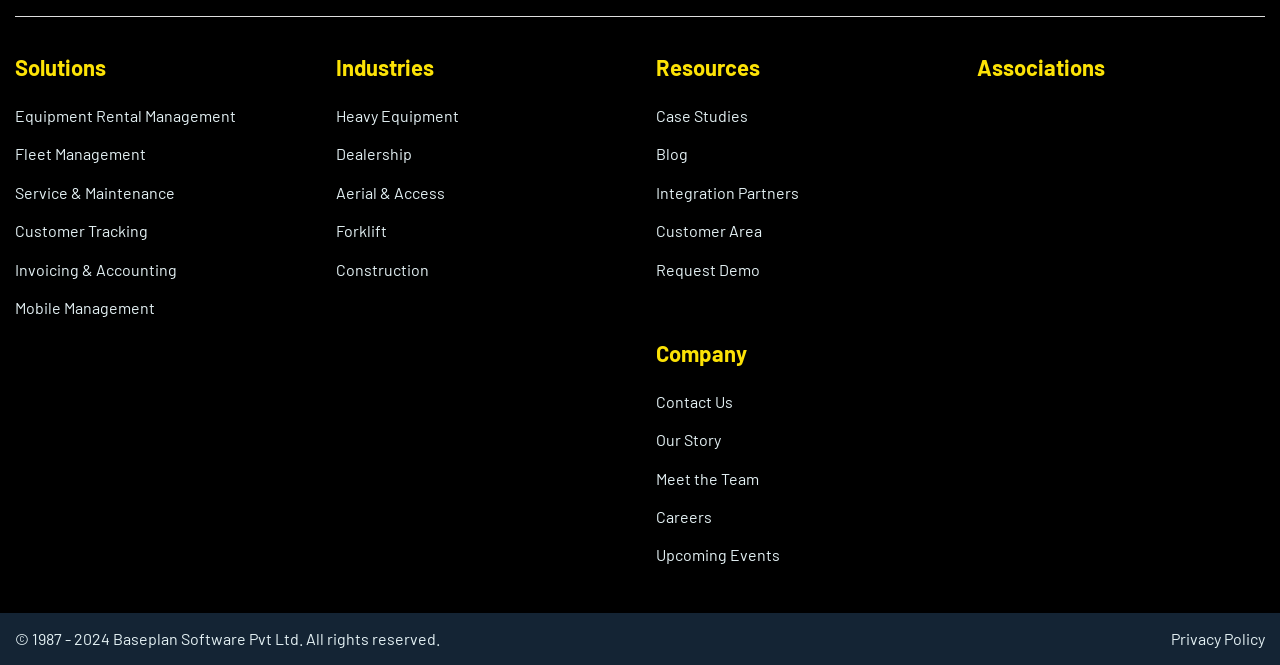Identify the bounding box coordinates for the element that needs to be clicked to fulfill this instruction: "Enlarge the image". Provide the coordinates in the format of four float numbers between 0 and 1: [left, top, right, bottom].

[0.847, 0.194, 0.863, 0.224]